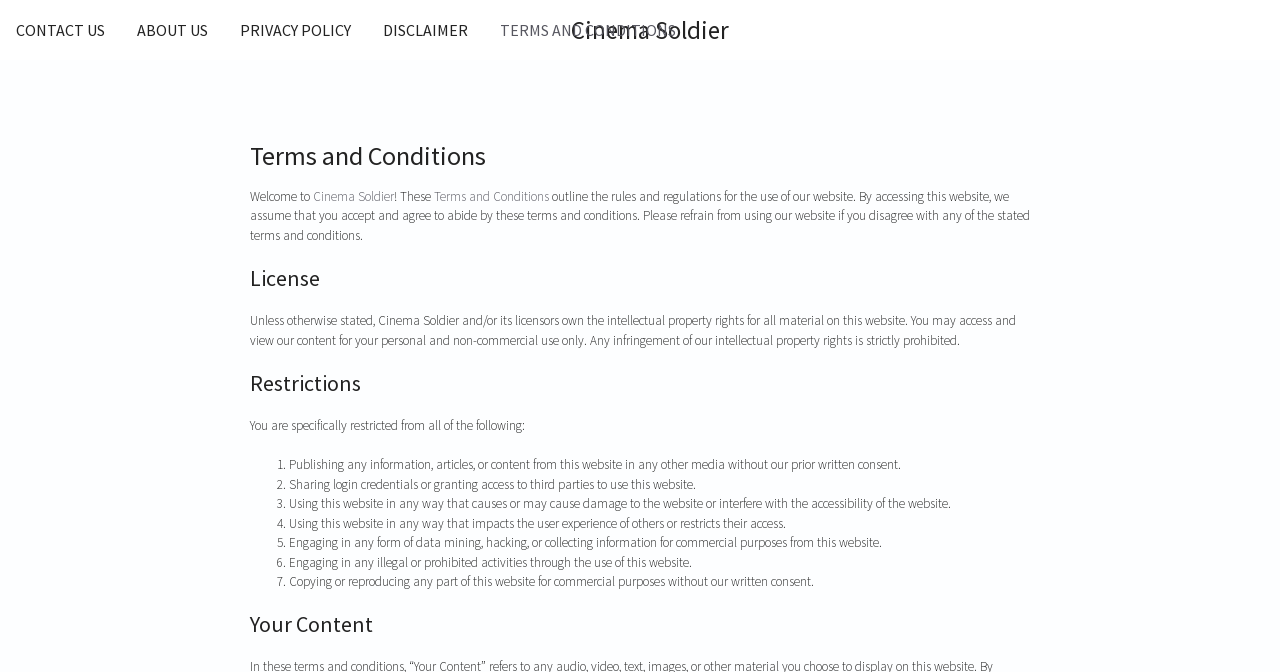Determine the bounding box coordinates for the clickable element required to fulfill the instruction: "Click on ABOUT US". Provide the coordinates as four float numbers between 0 and 1, i.e., [left, top, right, bottom].

[0.095, 0.0, 0.175, 0.089]